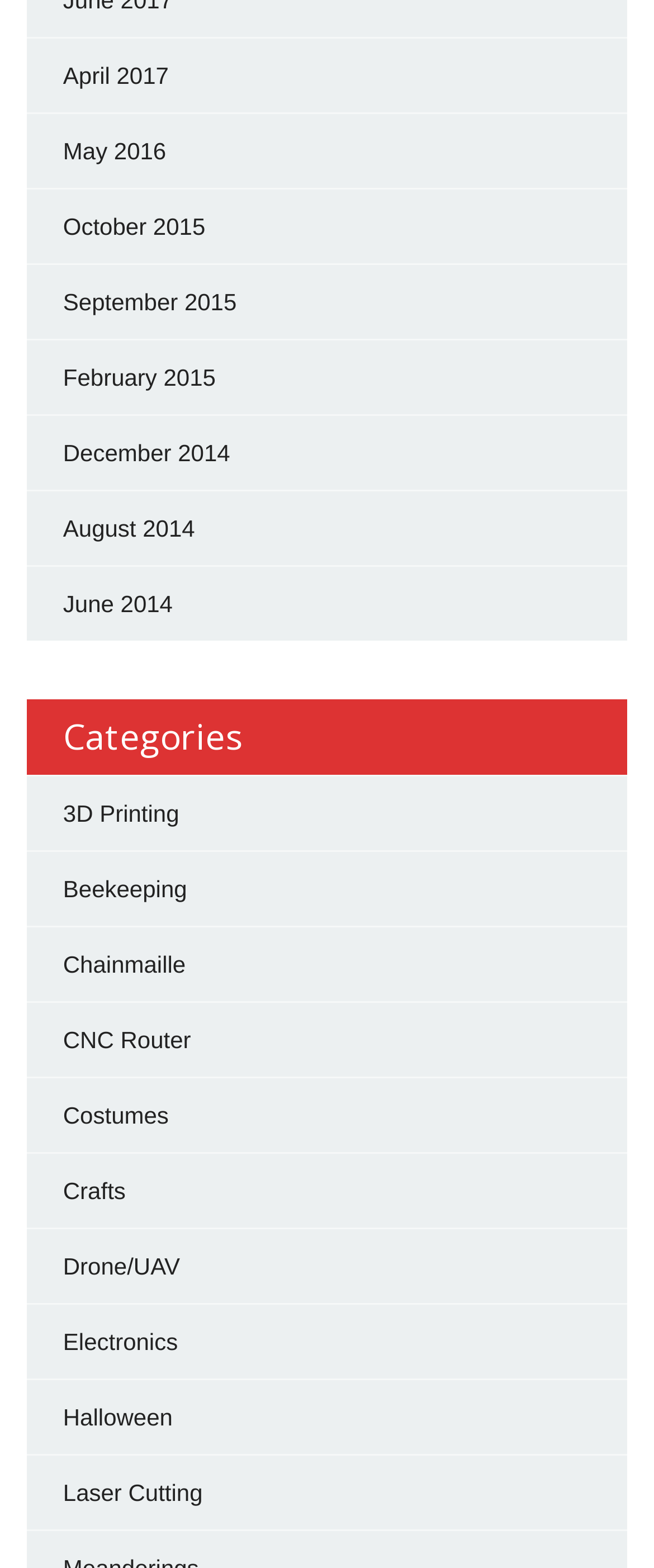Identify the coordinates of the bounding box for the element that must be clicked to accomplish the instruction: "View archives from April 2017".

[0.096, 0.039, 0.258, 0.056]